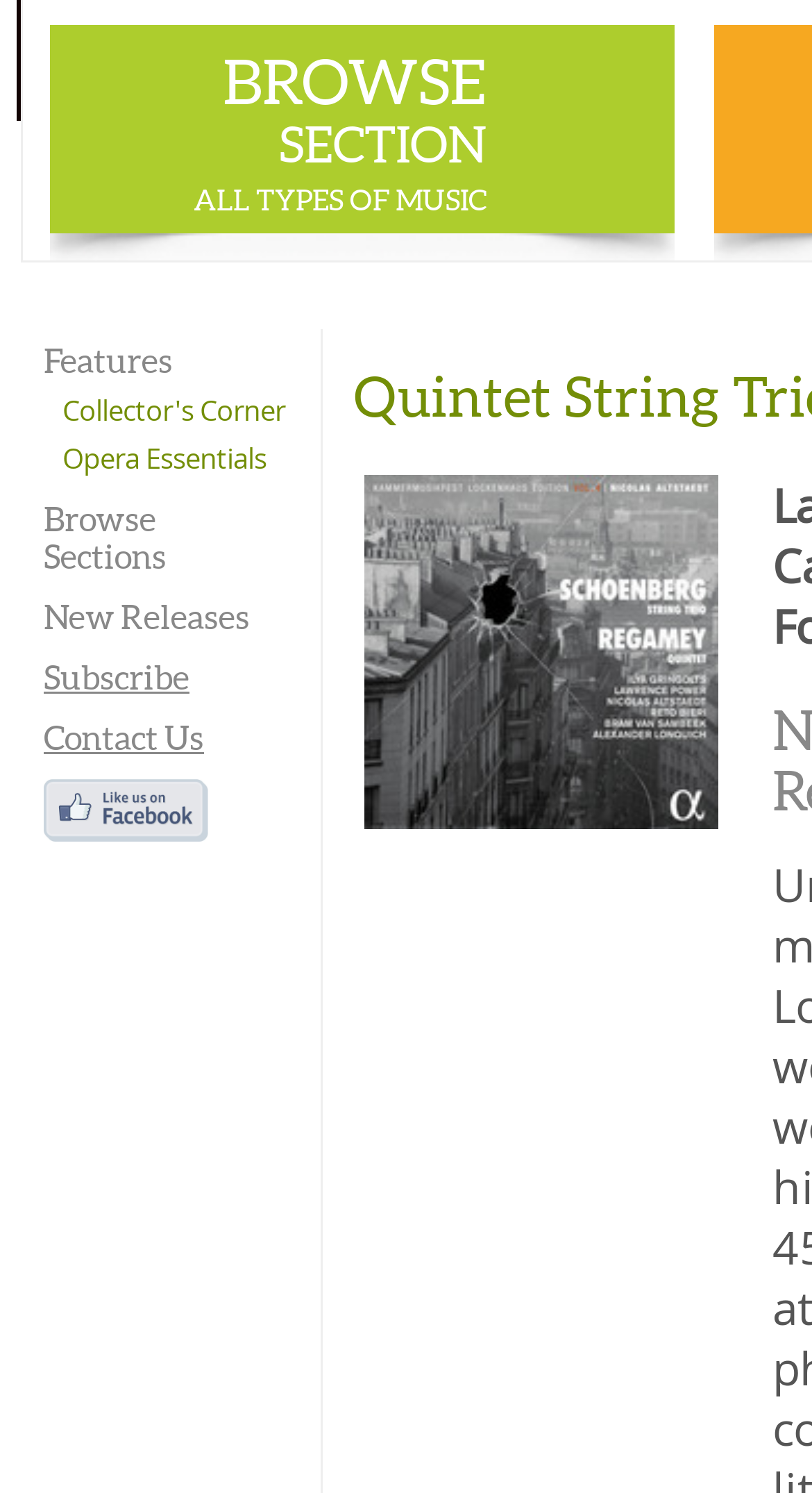Find the bounding box coordinates of the UI element according to this description: "Subscribe".

[0.054, 0.44, 0.233, 0.466]